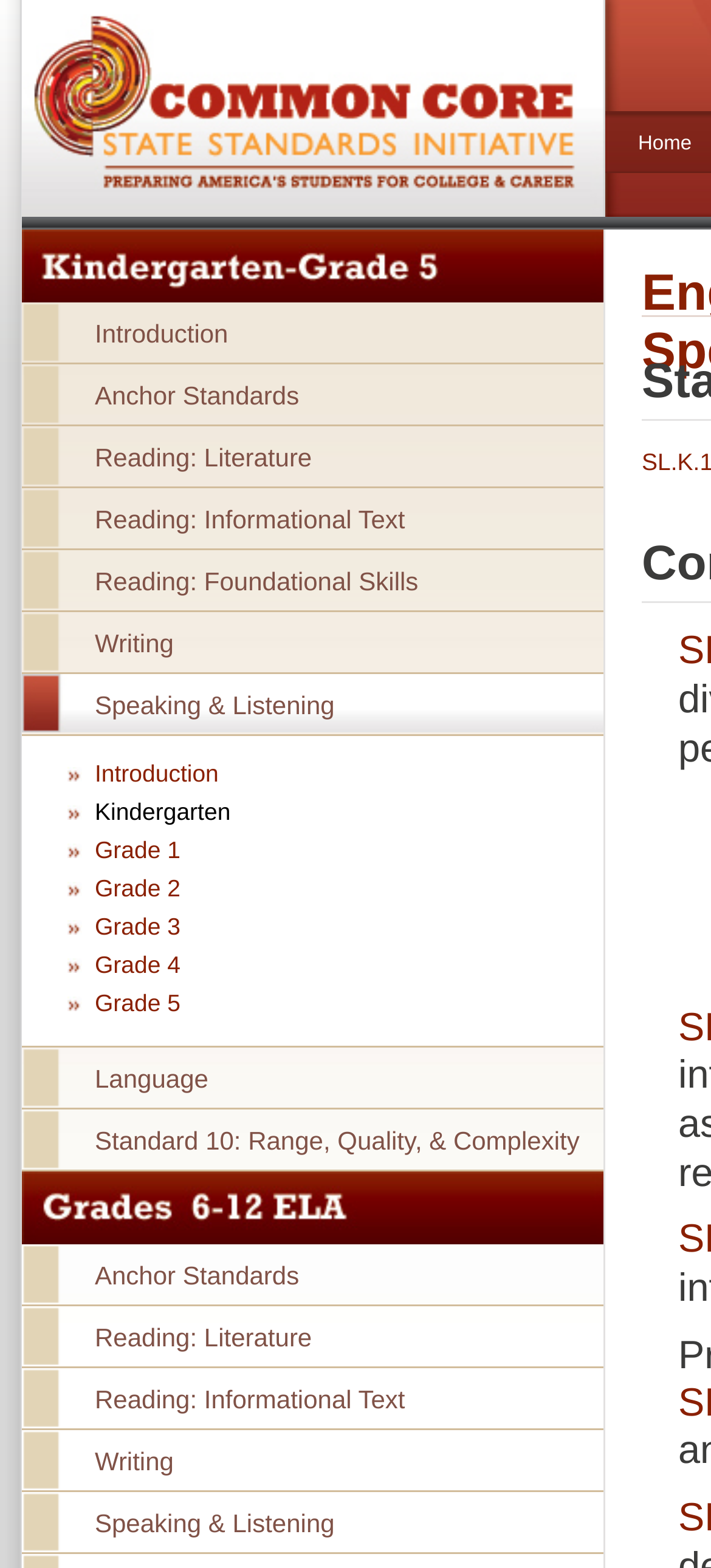How many grade levels are covered in the Writing standards?
Relying on the image, give a concise answer in one word or a brief phrase.

5